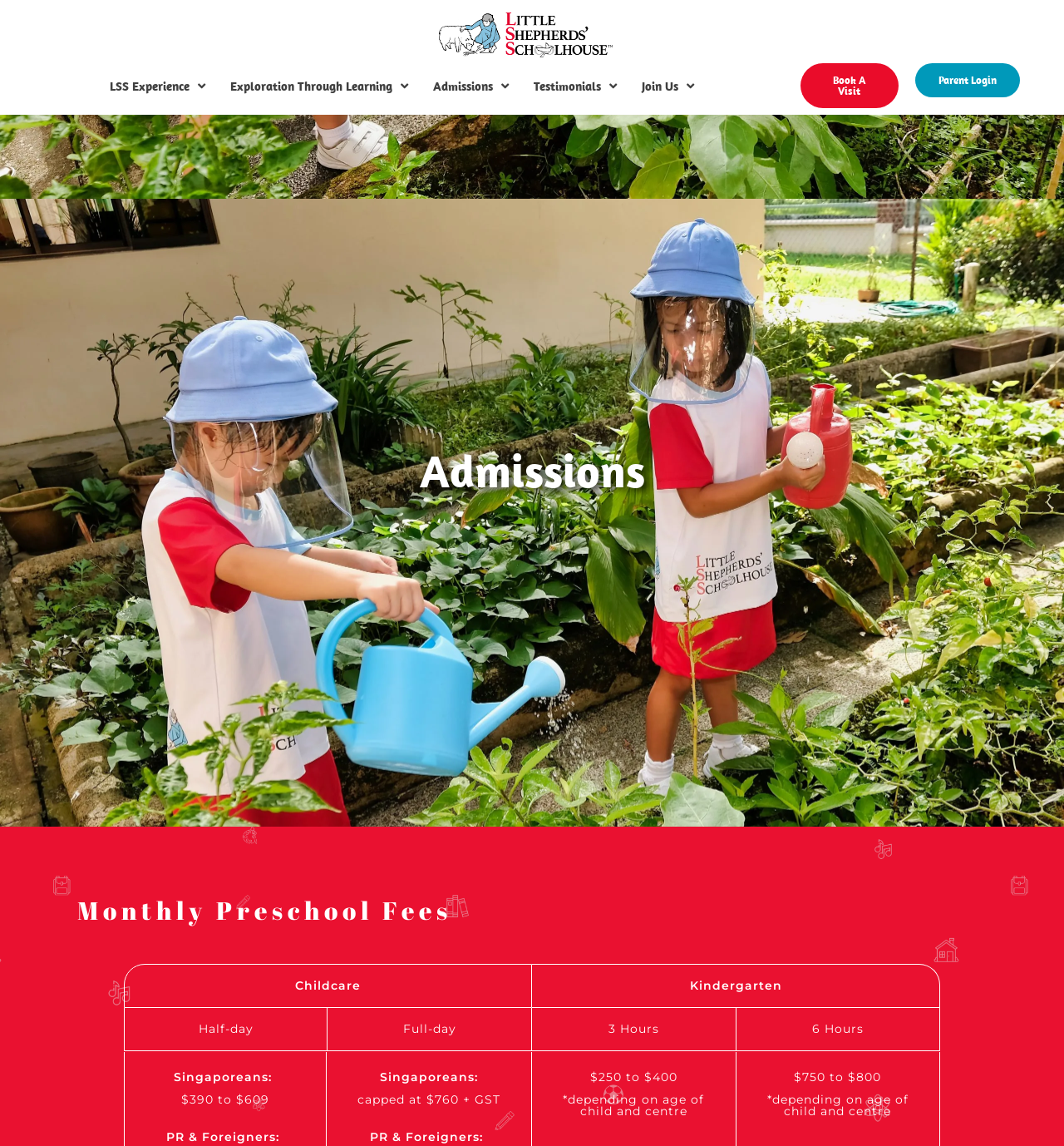How many menu items are in the top navigation bar?
Refer to the screenshot and deliver a thorough answer to the question presented.

The answer can be found by counting the number of links with the '' icon, which indicates a dropdown menu. There are five such links: 'LSS Experience', 'Exploration Through Learning', 'Admissions', 'Testimonials', and 'Join Us'.